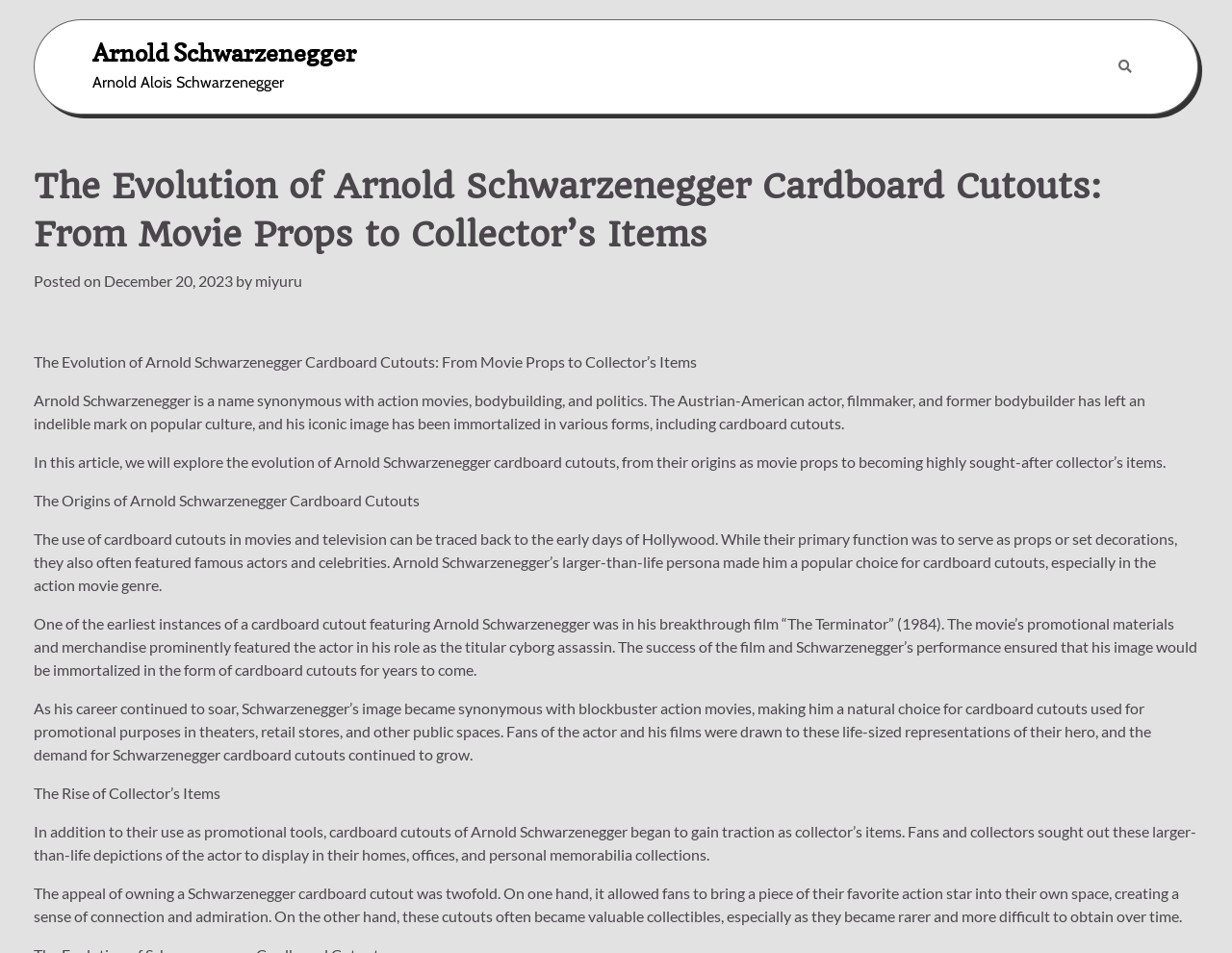Who is the author of the article?
Your answer should be a single word or phrase derived from the screenshot.

miyuru